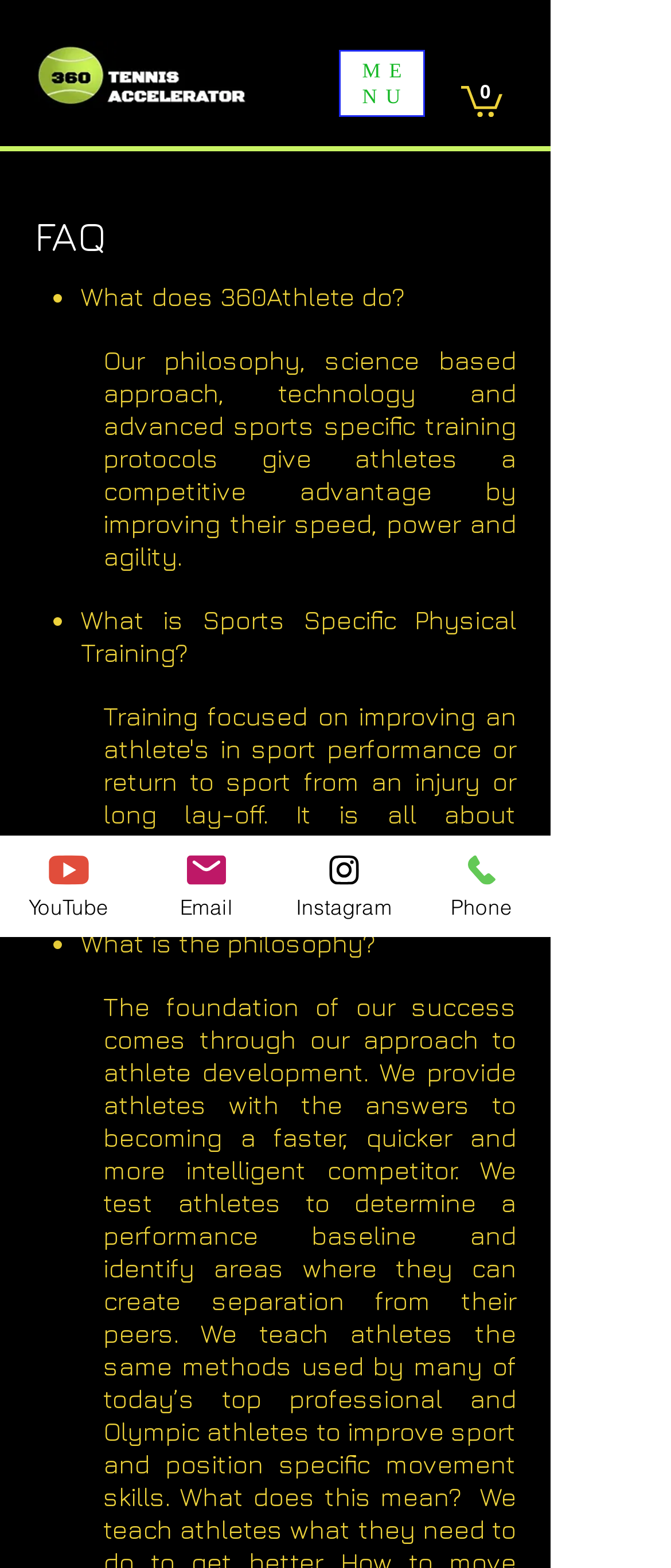Please provide the bounding box coordinates for the element that needs to be clicked to perform the instruction: "Read about philosophy". The coordinates must consist of four float numbers between 0 and 1, formatted as [left, top, right, bottom].

[0.244, 0.221, 0.447, 0.239]